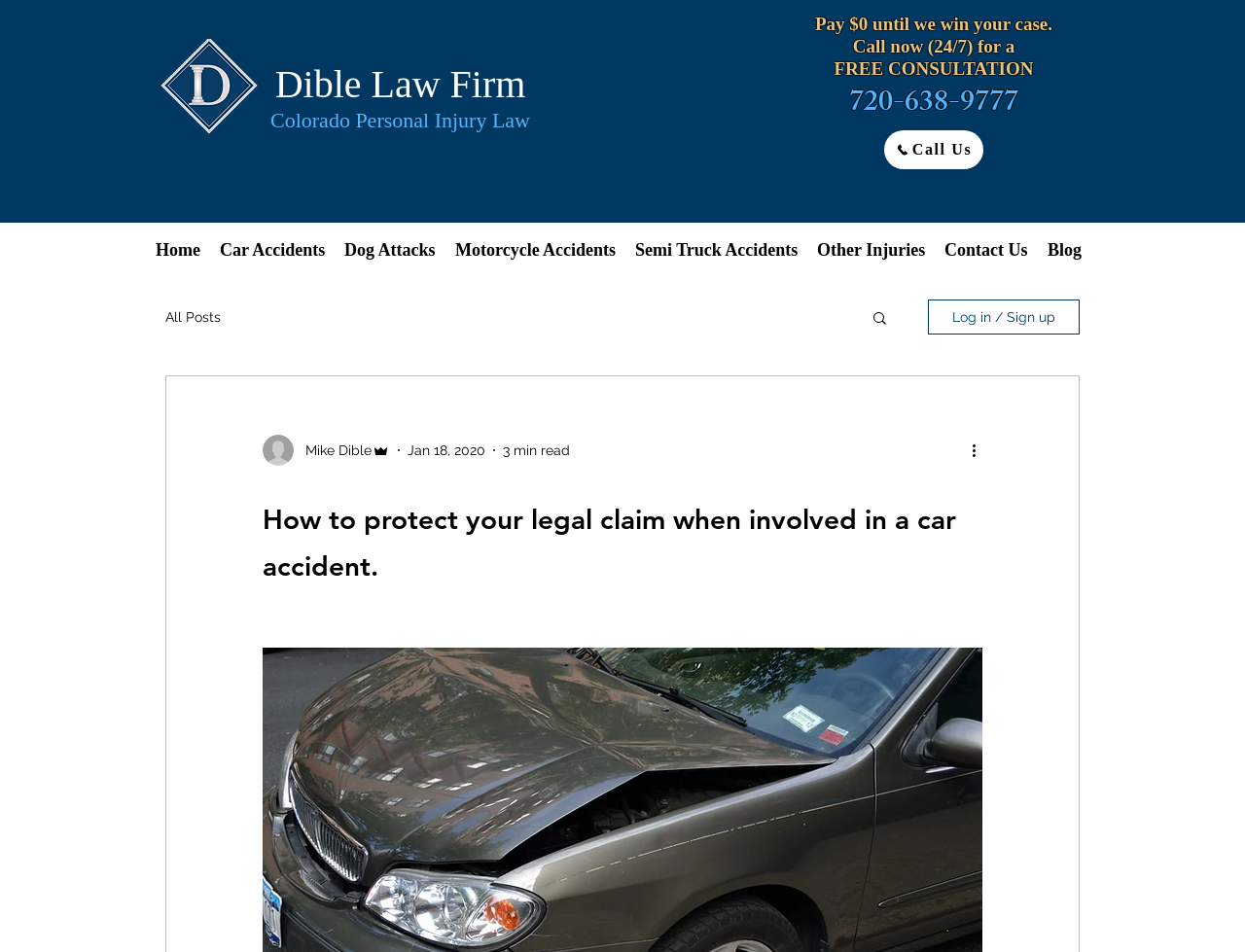Give the bounding box coordinates for this UI element: "Semi Truck Accidents". The coordinates should be four float numbers between 0 and 1, arranged as [left, top, right, bottom].

[0.502, 0.234, 0.648, 0.292]